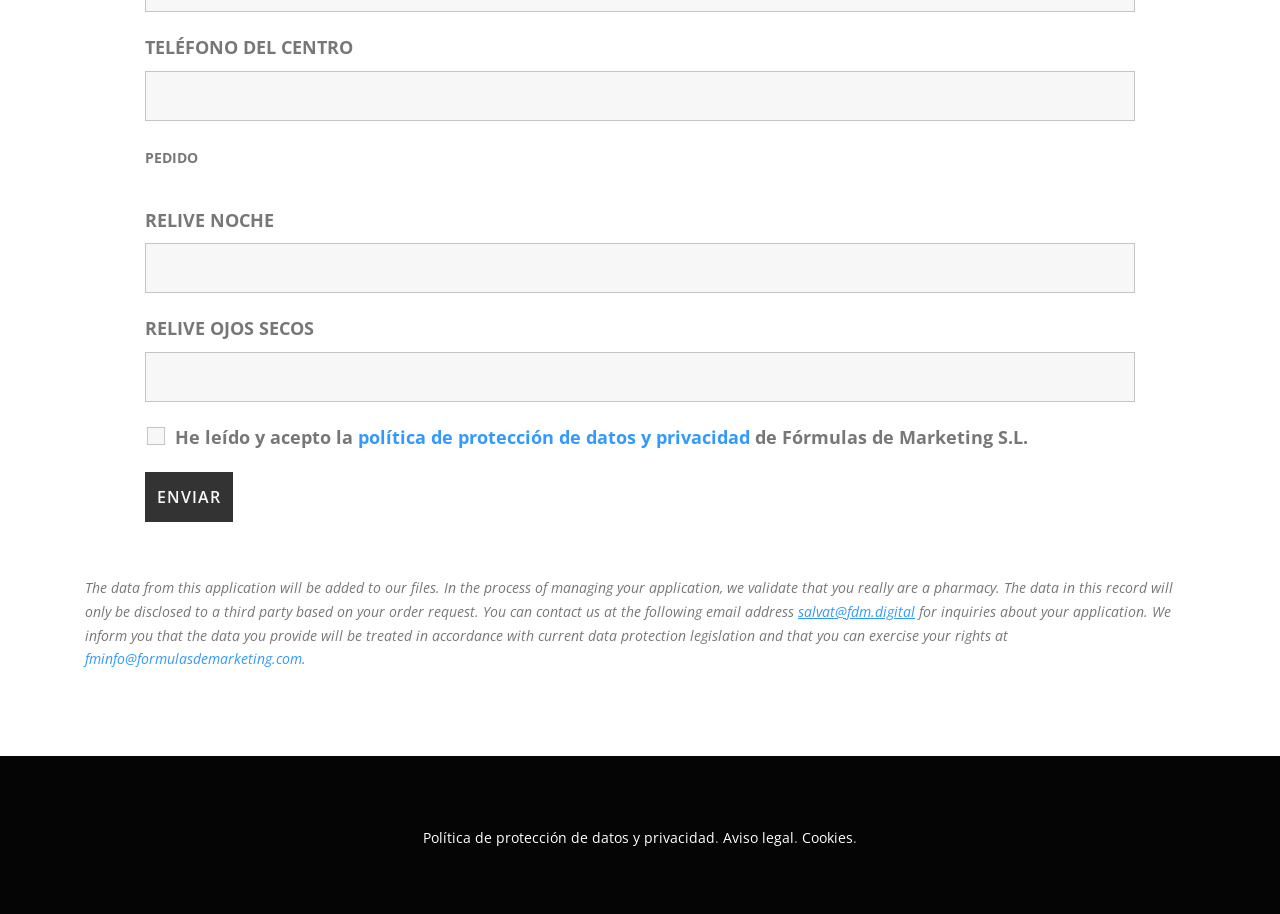What is the purpose of this webpage?
Based on the visual, give a brief answer using one word or a short phrase.

To submit a pharmacy application